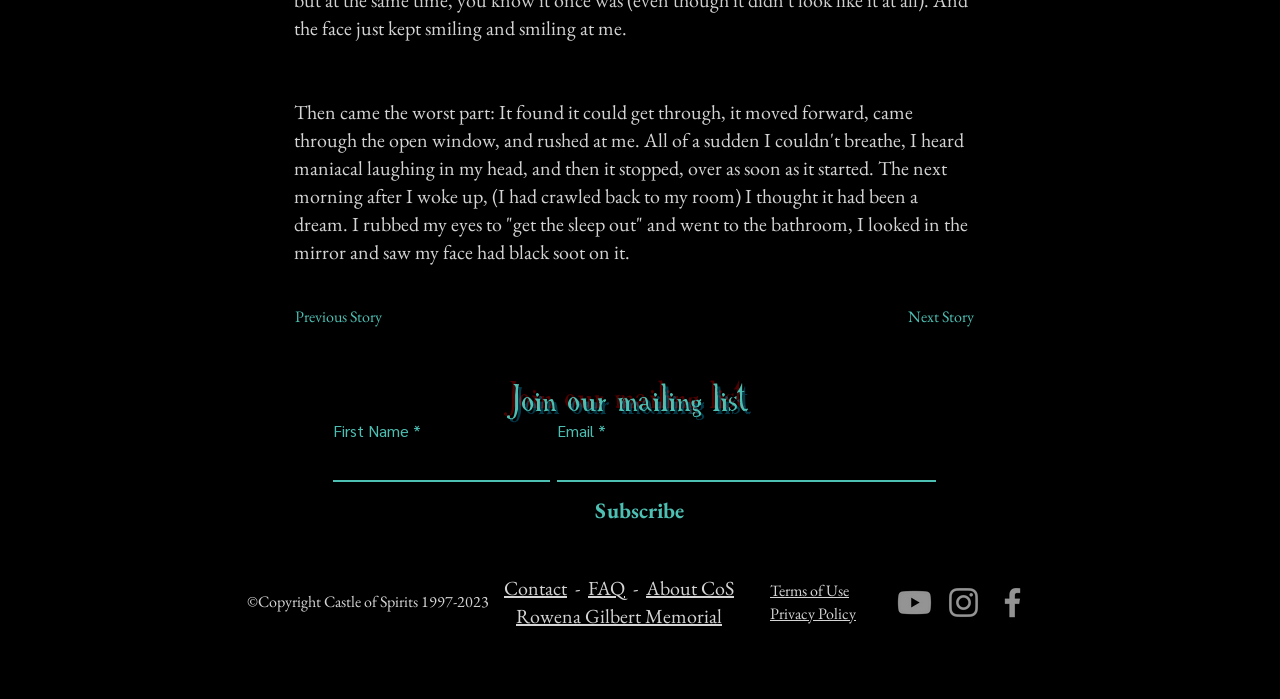What other sections can you access from the bottom of the webpage?
We need a detailed and exhaustive answer to the question. Please elaborate.

The webpage has a section at the bottom that provides links to other parts of the website, including Contact, FAQ, About CoS, Rowena Gilbert Memorial, Terms of Use, and Privacy Policy.